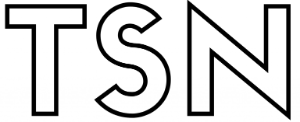What is the role of the platform?
From the screenshot, supply a one-word or short-phrase answer.

Promoting emerging artists